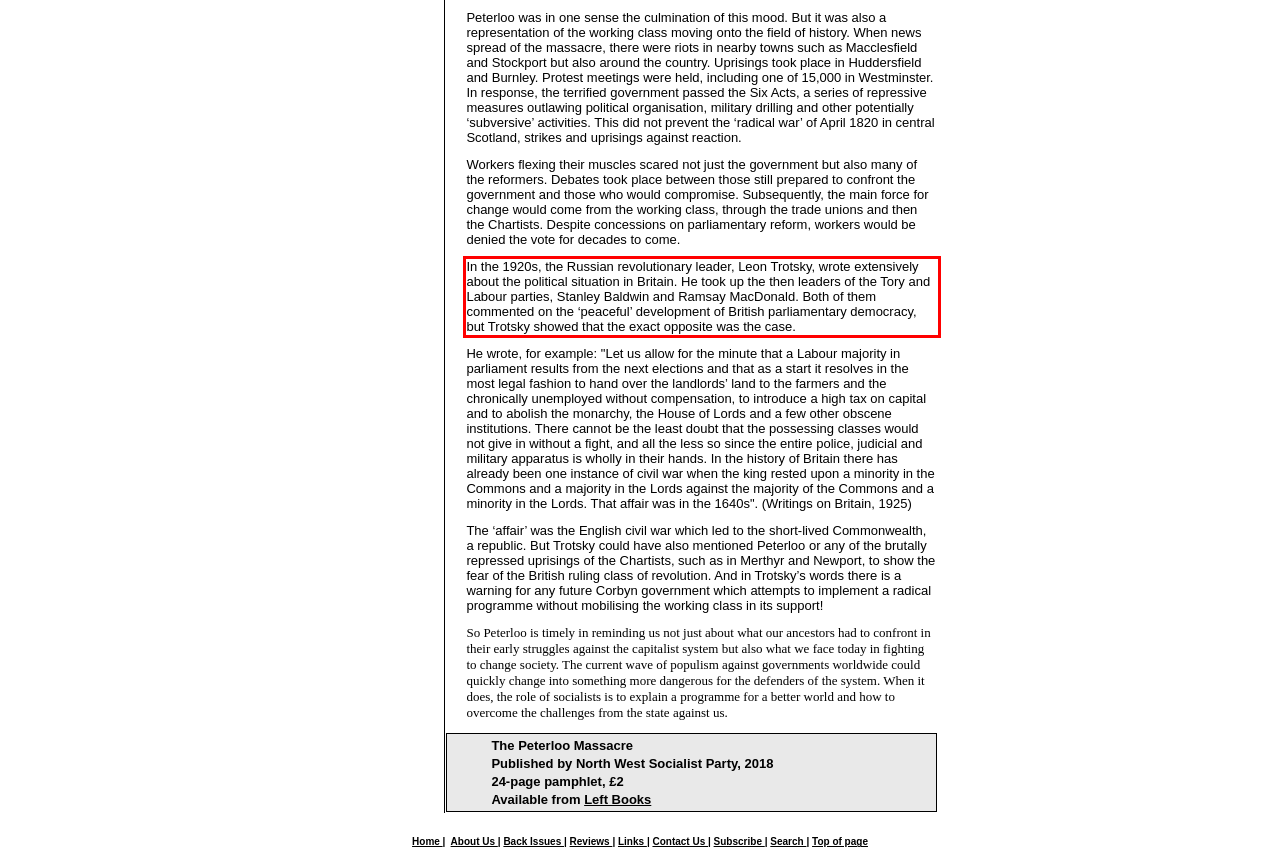Please perform OCR on the text content within the red bounding box that is highlighted in the provided webpage screenshot.

In the 1920s, the Russian revolutionary leader, Leon Trotsky, wrote extensively about the political situation in Britain. He took up the then leaders of the Tory and Labour parties, Stanley Baldwin and Ramsay MacDonald. Both of them commented on the ‘peaceful’ development of British parliamentary democracy, but Trotsky showed that the exact opposite was the case.